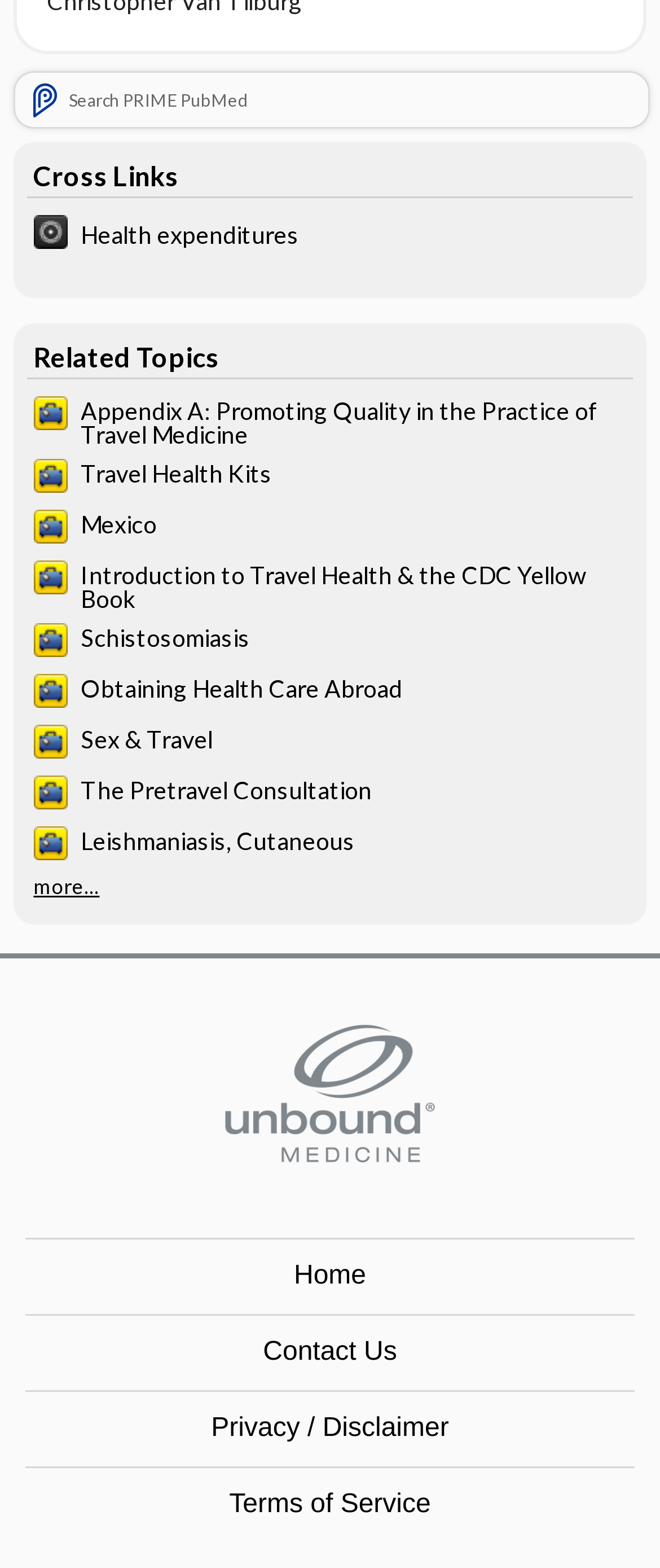How many navigation links are at the bottom of the page?
Please utilize the information in the image to give a detailed response to the question.

I counted the number of link elements at the bottom of the page, which are 'Home', 'Contact Us', 'Privacy / Disclaimer', and 'Terms of Service'.